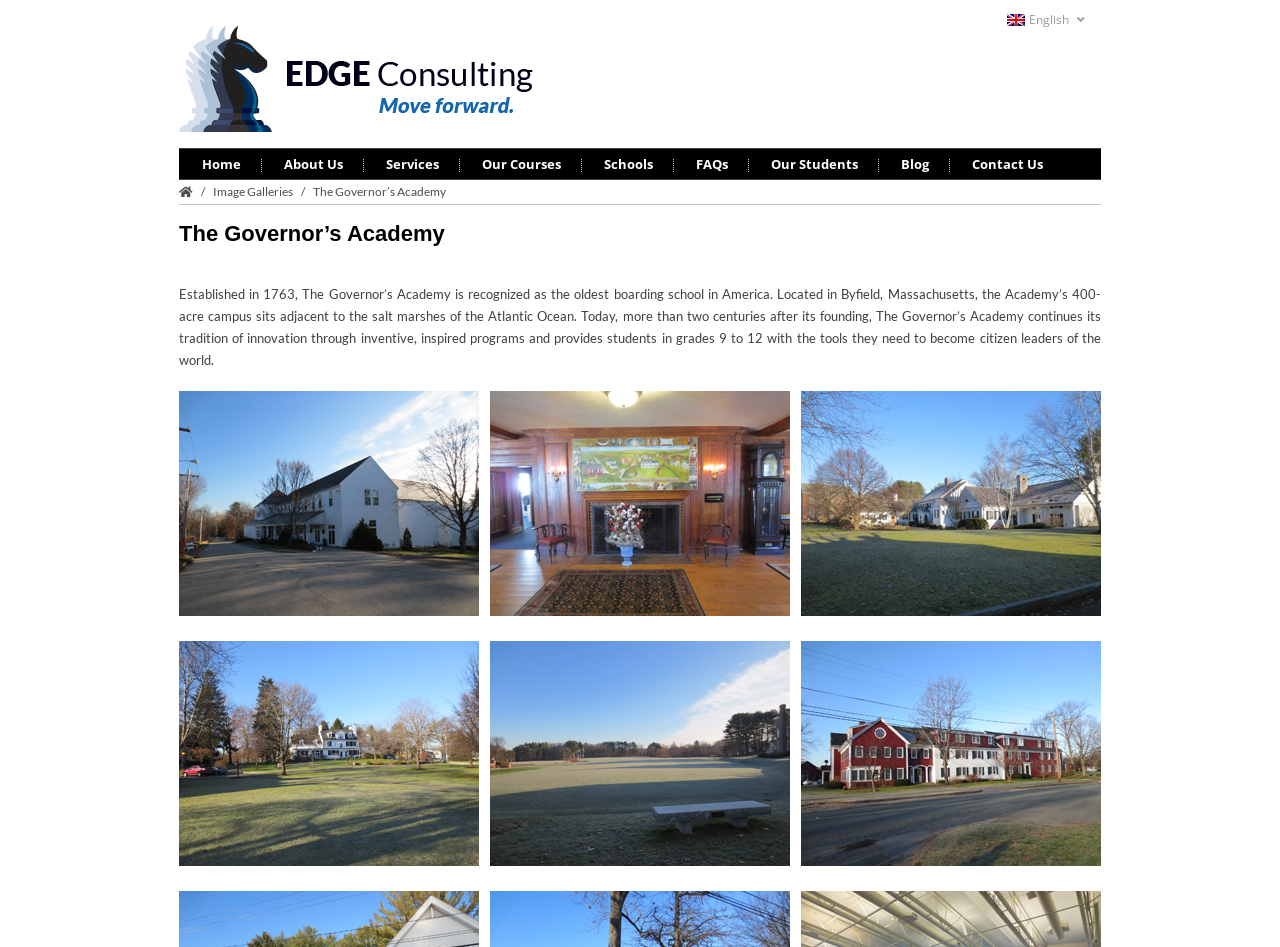Please reply to the following question with a single word or a short phrase:
How many images are displayed in the image gallery?

6